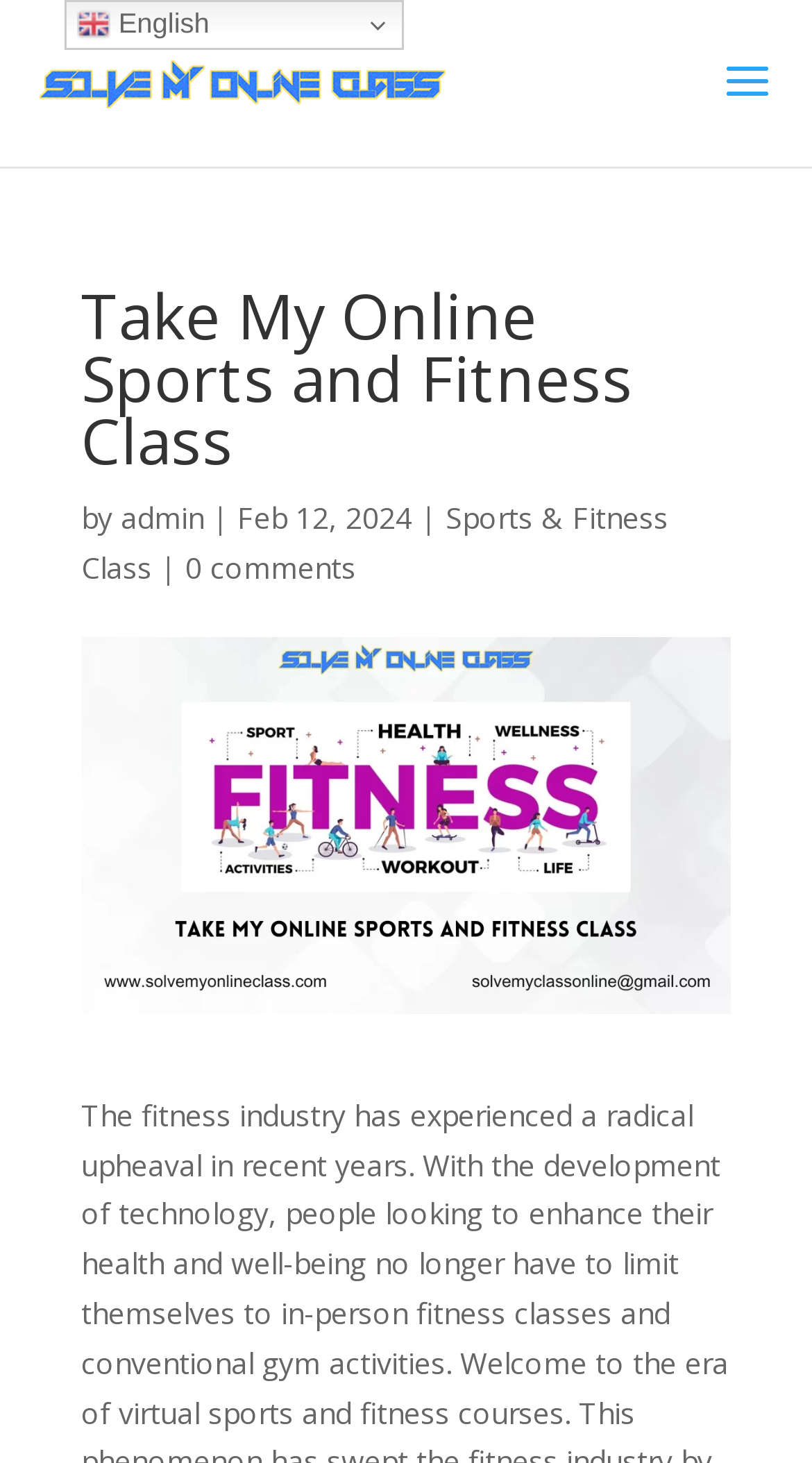Who posted the online class?
Based on the image content, provide your answer in one word or a short phrase.

admin